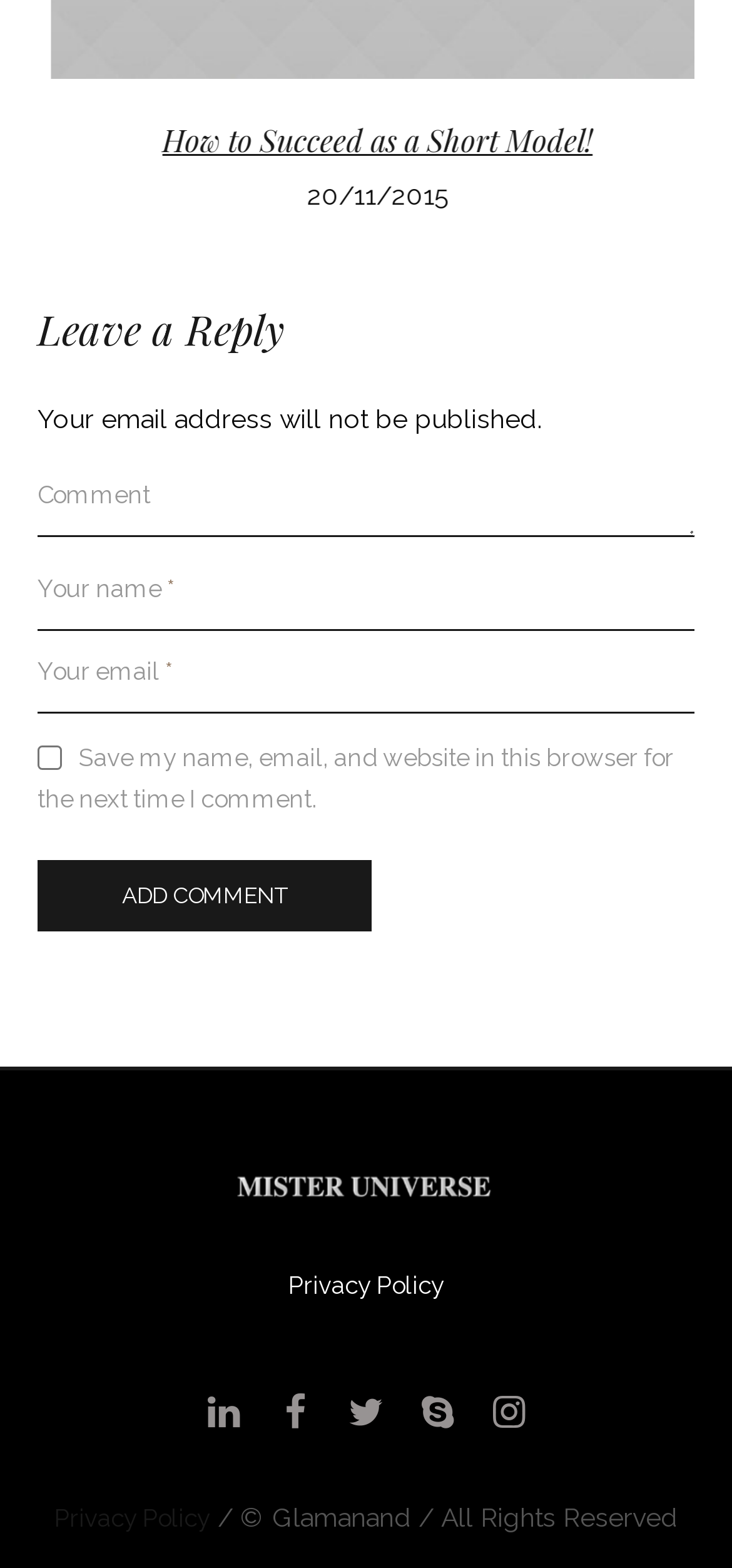Using the details from the image, please elaborate on the following question: What is the purpose of the checkbox?

The checkbox is labeled 'Save my name, email, and website in this browser for the next time I comment.', indicating that its purpose is to save the commenter's information for future comments.